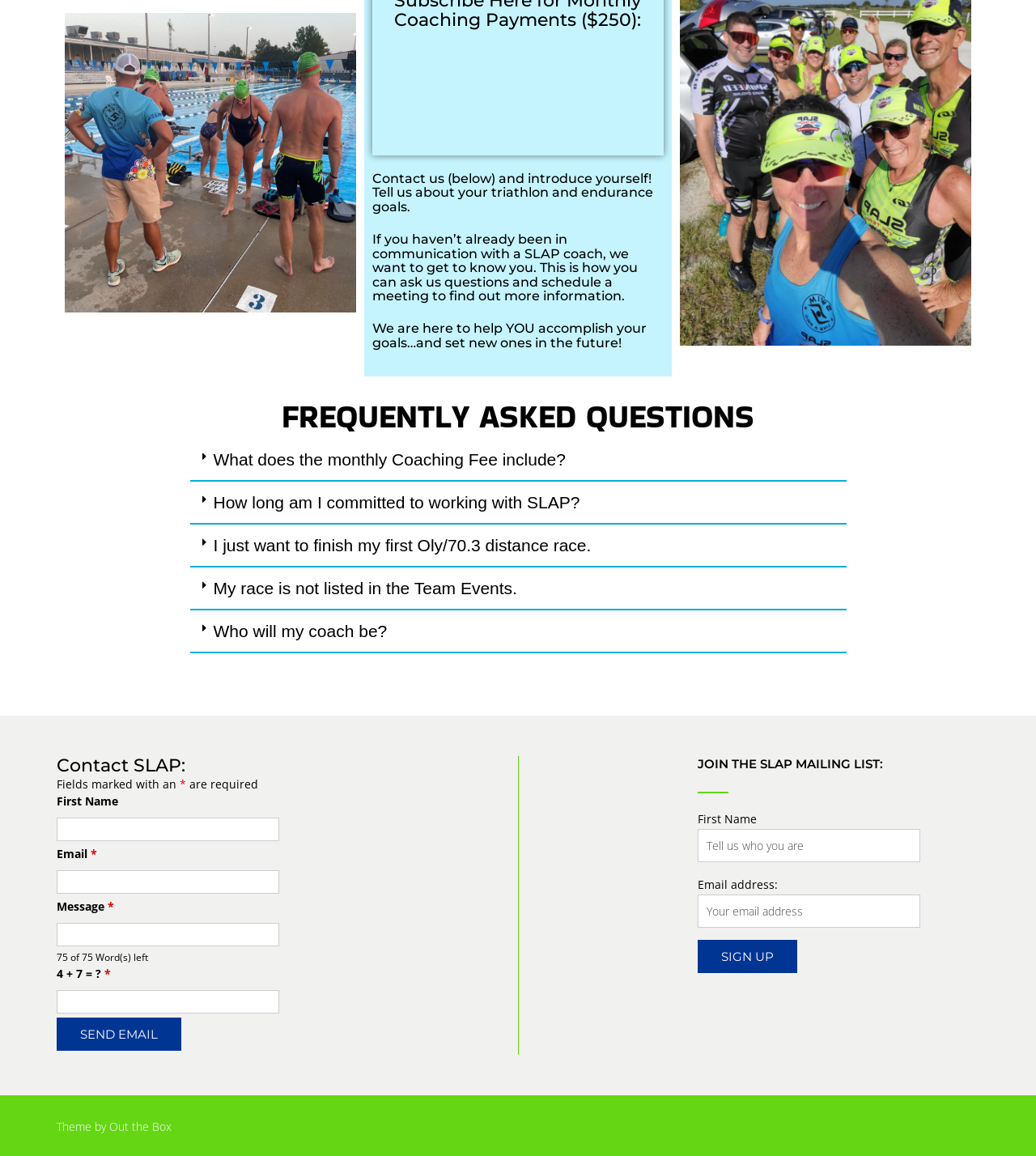How can I finish my first Oly/70.3 distance race?
Based on the image, answer the question in a detailed manner.

The webpage provides a button that says 'I just want to finish my first Oly/70.3 distance race.' This suggests that SLAP offers coaching or training services that can help users achieve this goal. However, the webpage does not provide a direct answer on how to finish the race, but rather invites users to ask questions and schedule a meeting to learn more.